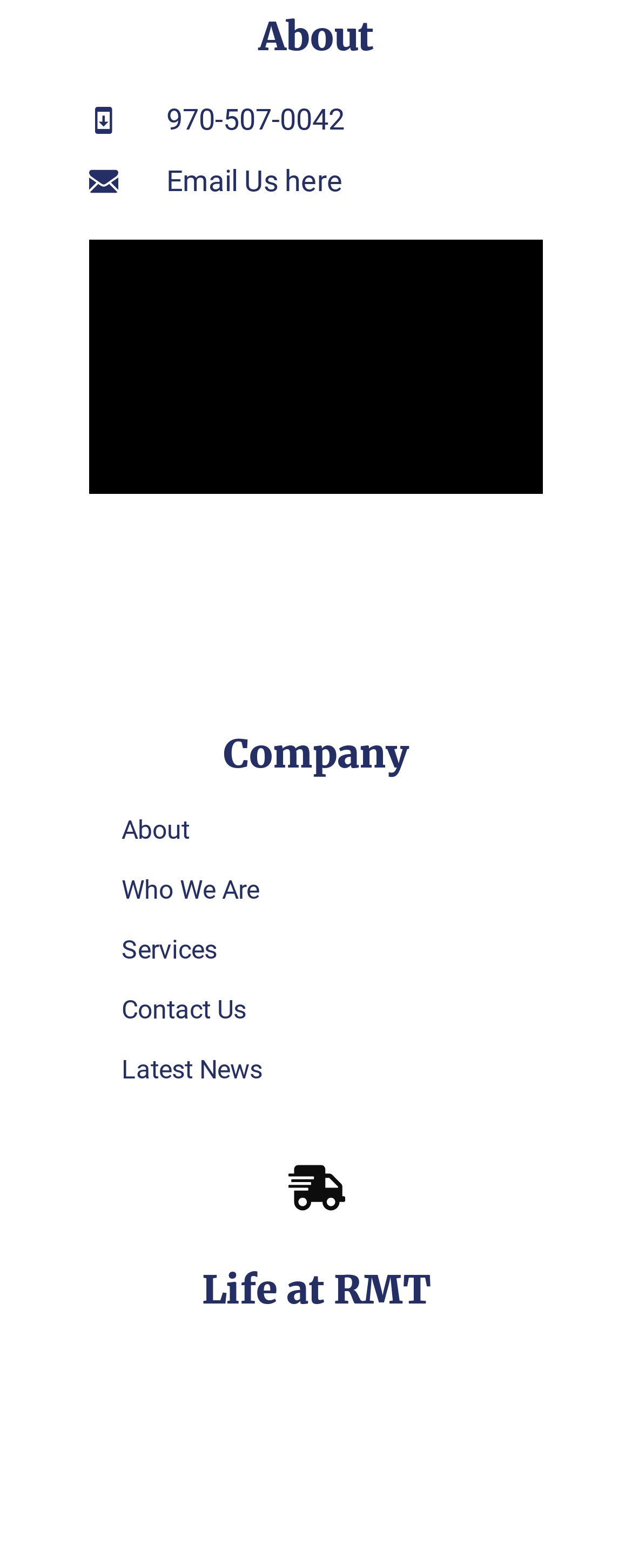How many links are there under the 'Company' heading?
Please give a detailed and elaborate answer to the question based on the image.

I counted the number of link elements under the 'Company' heading, which are 'About', 'Who We Are', 'Services', 'Contact Us', and 'Latest News'. There are 5 links in total.